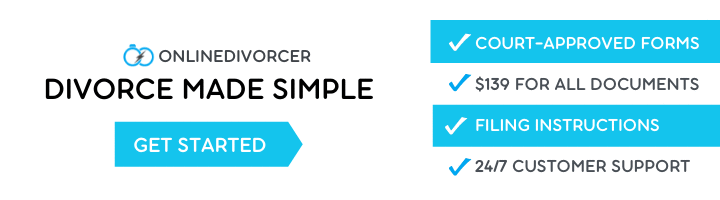Compose a detailed narrative for the image.

The image promotes a service from OnlineDivorcer, emphasizing the ease of handling divorce processes. The headline "DIVORCE MADE SIMPLE" highlights their aim to simplify what can often be a complex and stressful experience. The accompanying elements outline the service's key features: 

- **Court-approved forms** ensuring legal validity.
- A flat fee of **$139 for all documents**, making it financially straightforward.
- Detailed **filing instructions** to guide users through the required steps.
- **24/7 customer support**, offering assistance whenever needed.

The prominent "GET STARTED" button encourages potential users to take the first step towards obtaining these services, reinforcing the overall message of accessibility and support in divorce proceedings.